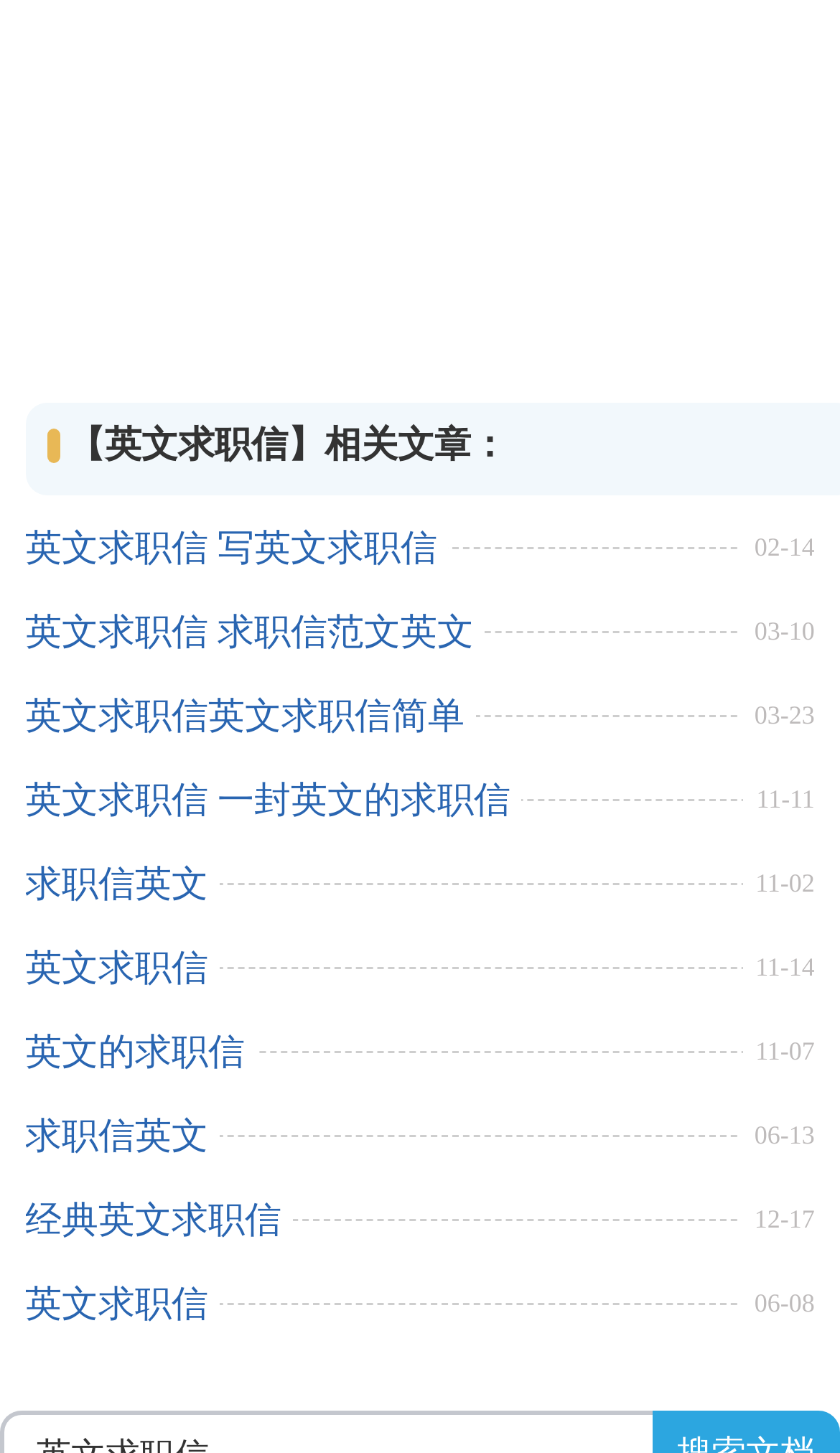Using the format (top-left x, top-left y, bottom-right x, bottom-right y), provide the bounding box coordinates for the described UI element. All values should be floating point numbers between 0 and 1: 英文求职信 写英文求职信

[0.03, 0.348, 0.533, 0.406]